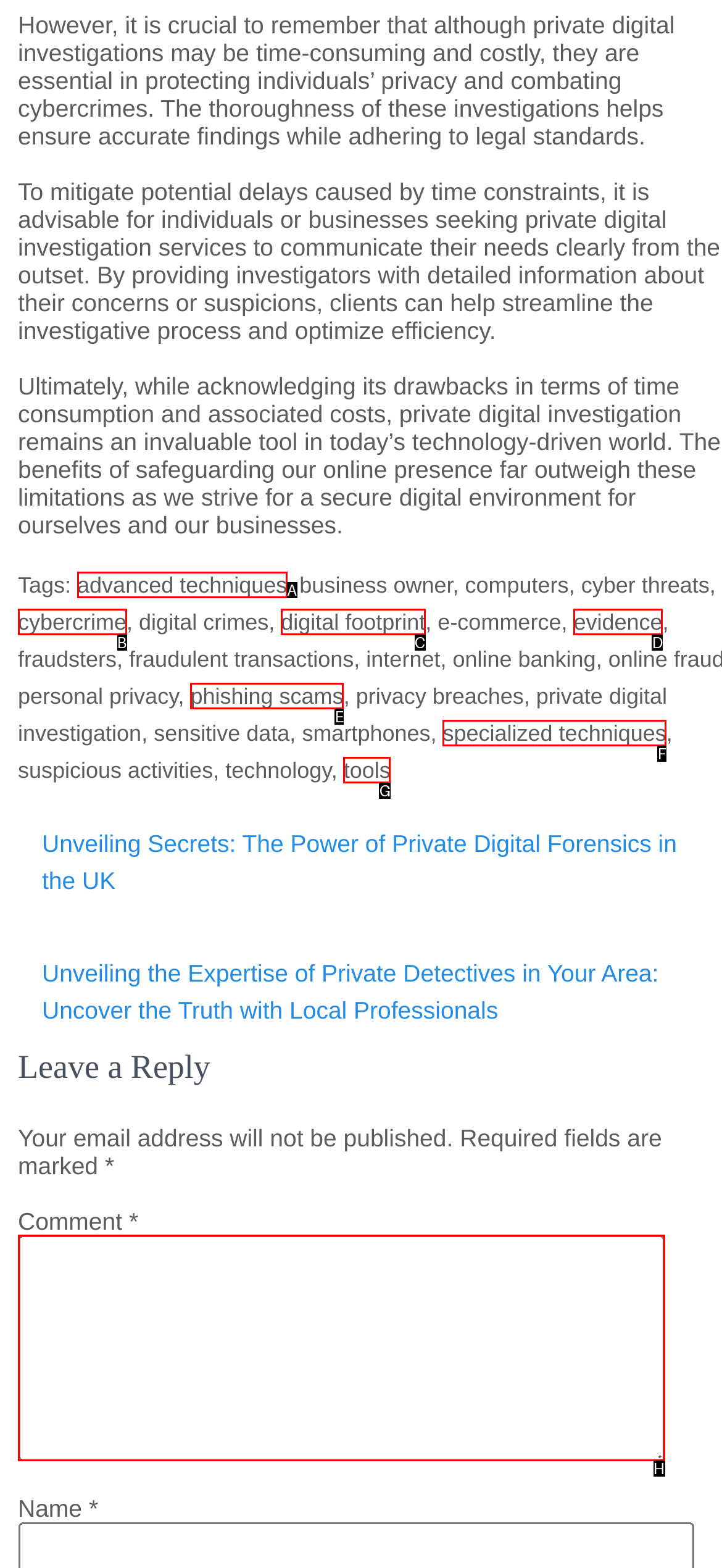Tell me which one HTML element best matches the description: parent_node: Comment * name="comment"
Answer with the option's letter from the given choices directly.

H